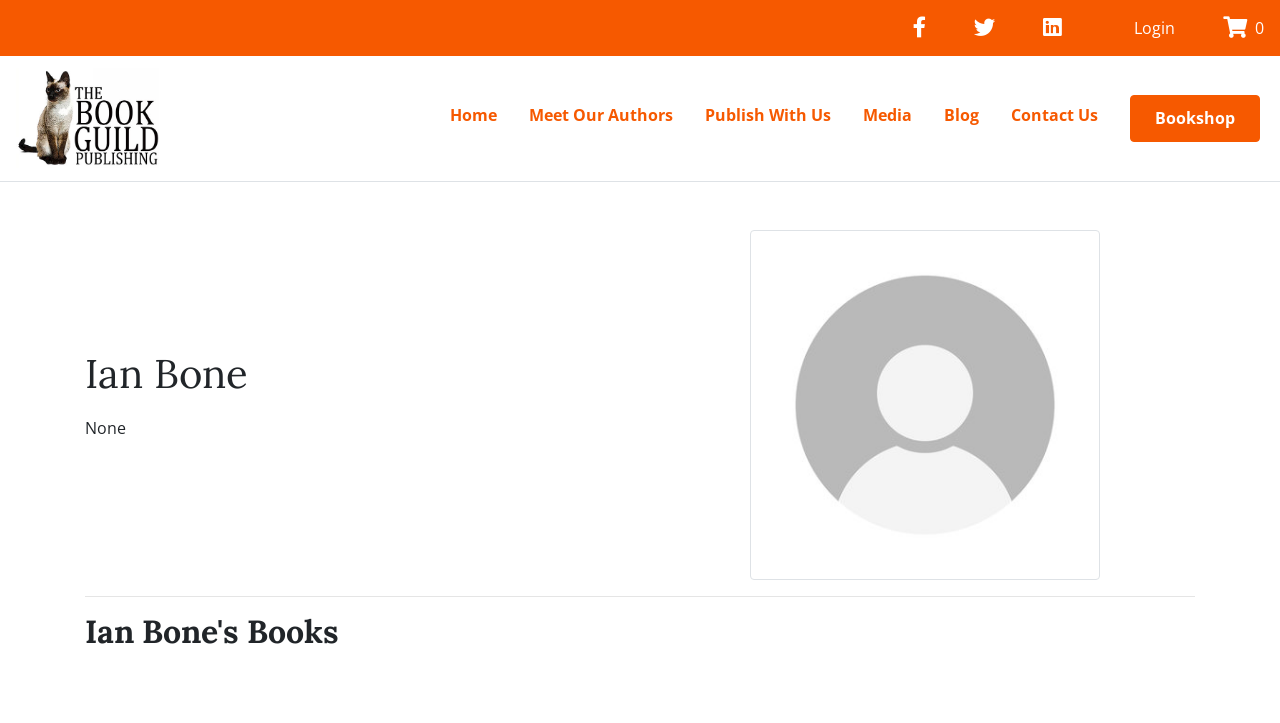Extract the bounding box coordinates of the UI element described: "parent_node: Home". Provide the coordinates in the format [left, top, right, bottom] with values ranging from 0 to 1.

[0.012, 0.089, 0.124, 0.239]